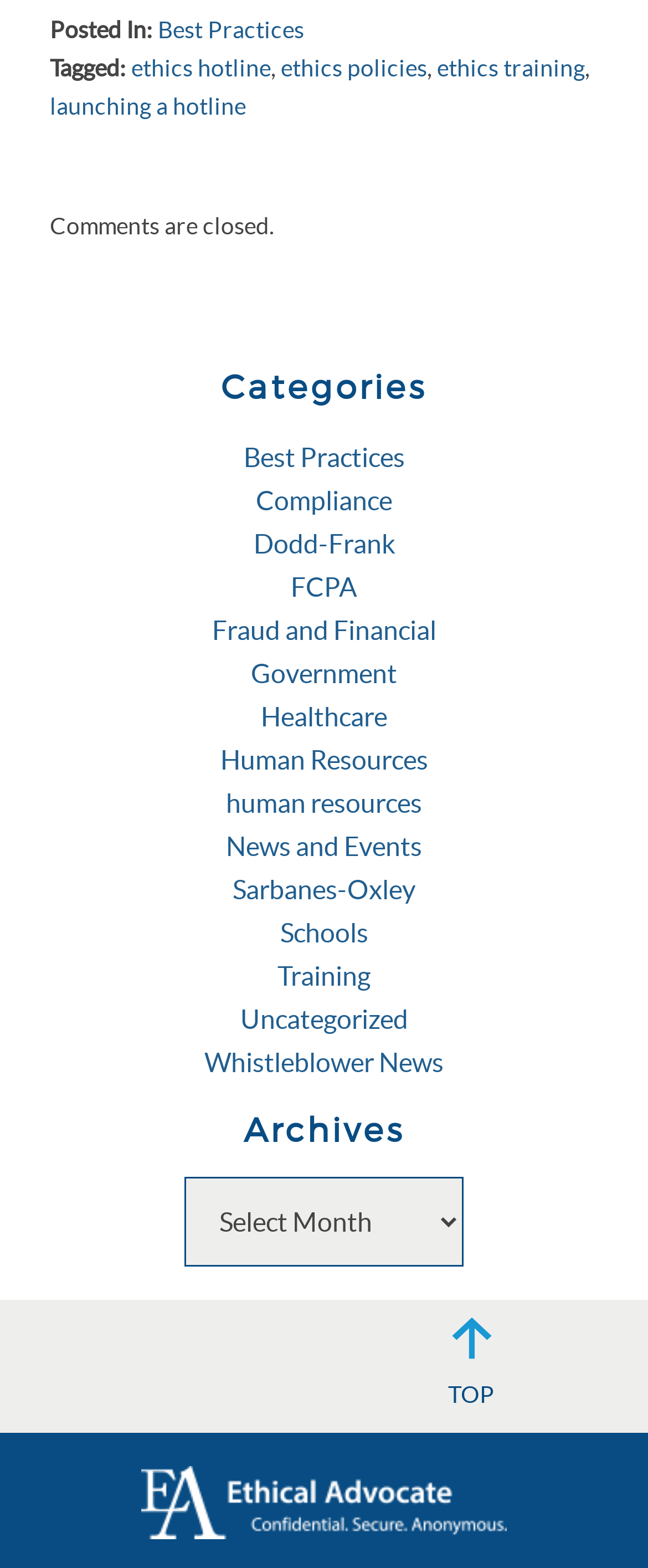Please find the bounding box coordinates of the clickable region needed to complete the following instruction: "Select 'English' language". The bounding box coordinates must consist of four float numbers between 0 and 1, i.e., [left, top, right, bottom].

None